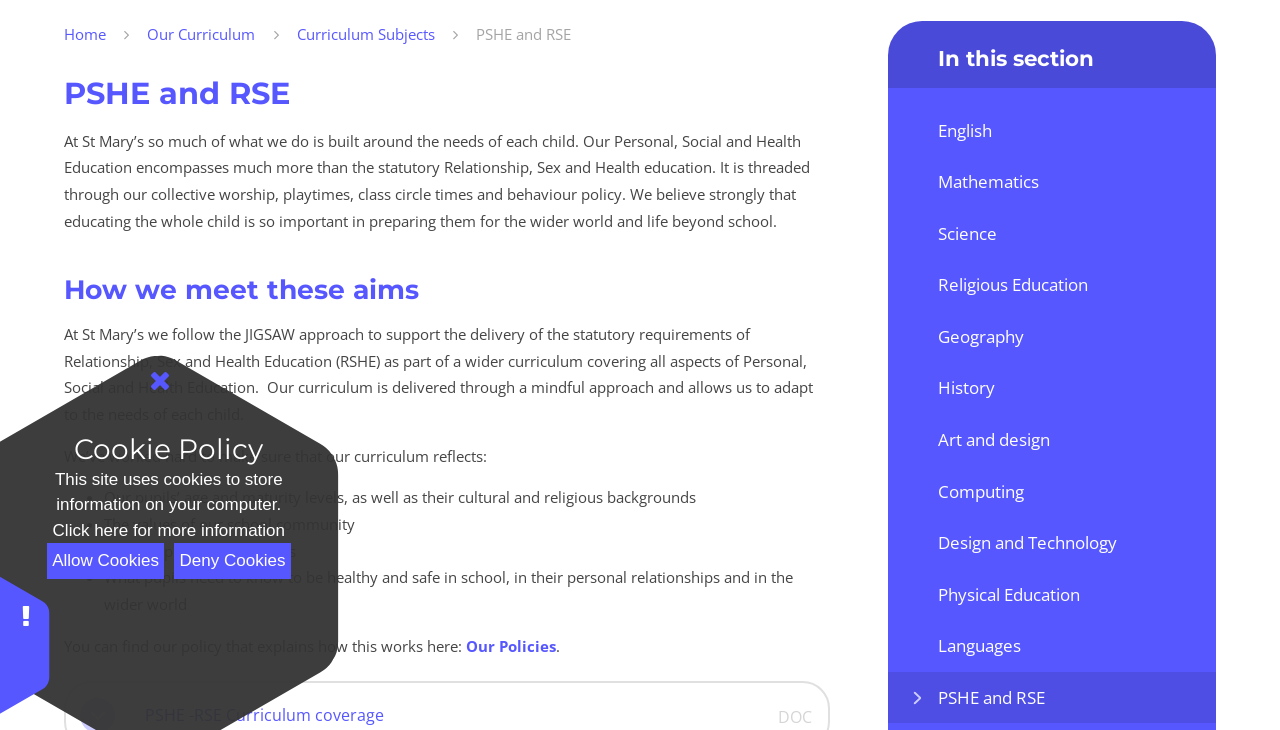Provide the bounding box coordinates of the HTML element described as: "Physical Education". The bounding box coordinates should be four float numbers between 0 and 1, i.e., [left, top, right, bottom].

[0.693, 0.779, 0.95, 0.85]